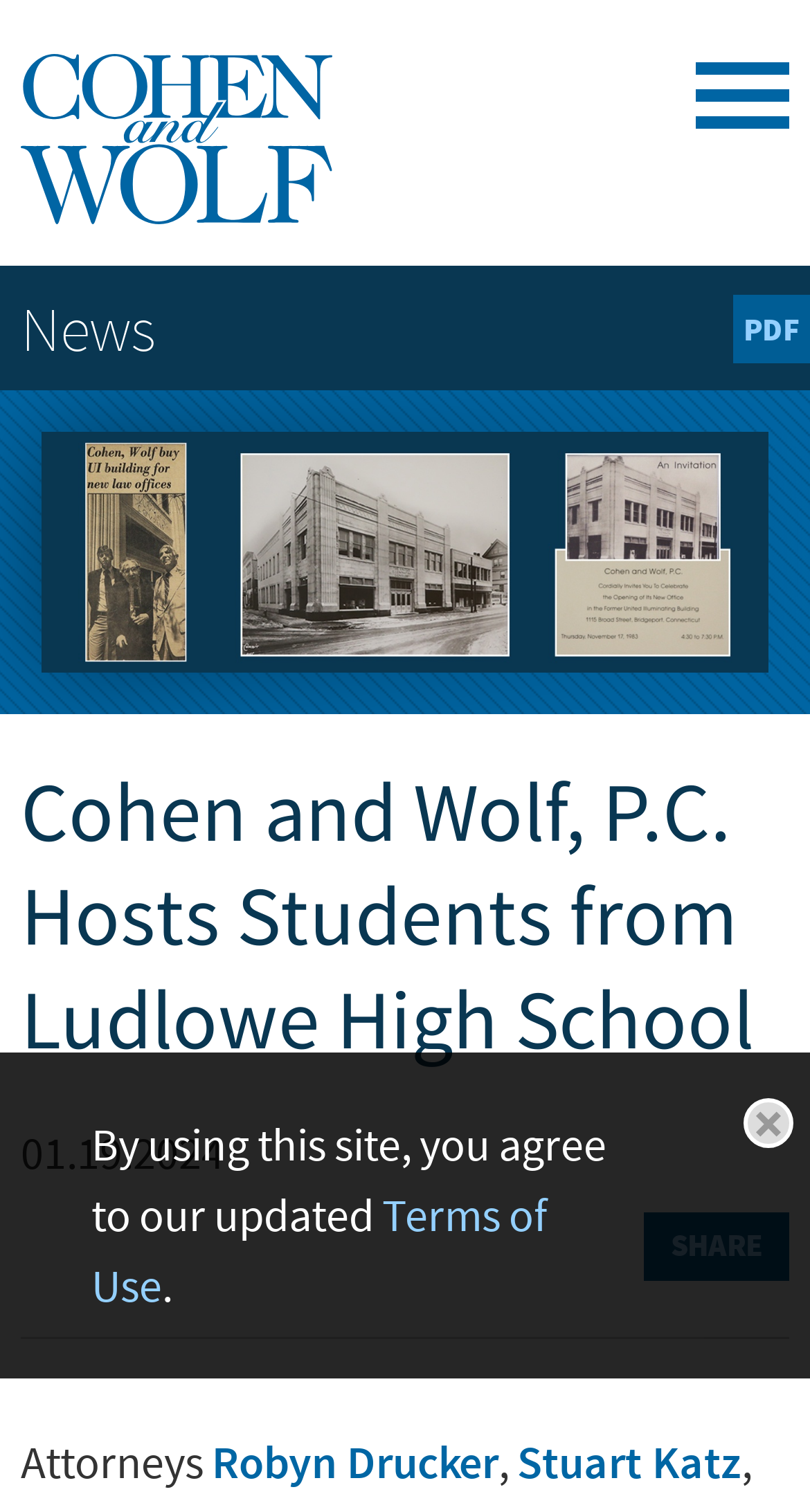Please determine the bounding box coordinates of the element to click on in order to accomplish the following task: "Click the 'Cohen and Wolf, P.C.' link". Ensure the coordinates are four float numbers ranging from 0 to 1, i.e., [left, top, right, bottom].

[0.026, 0.036, 0.41, 0.148]